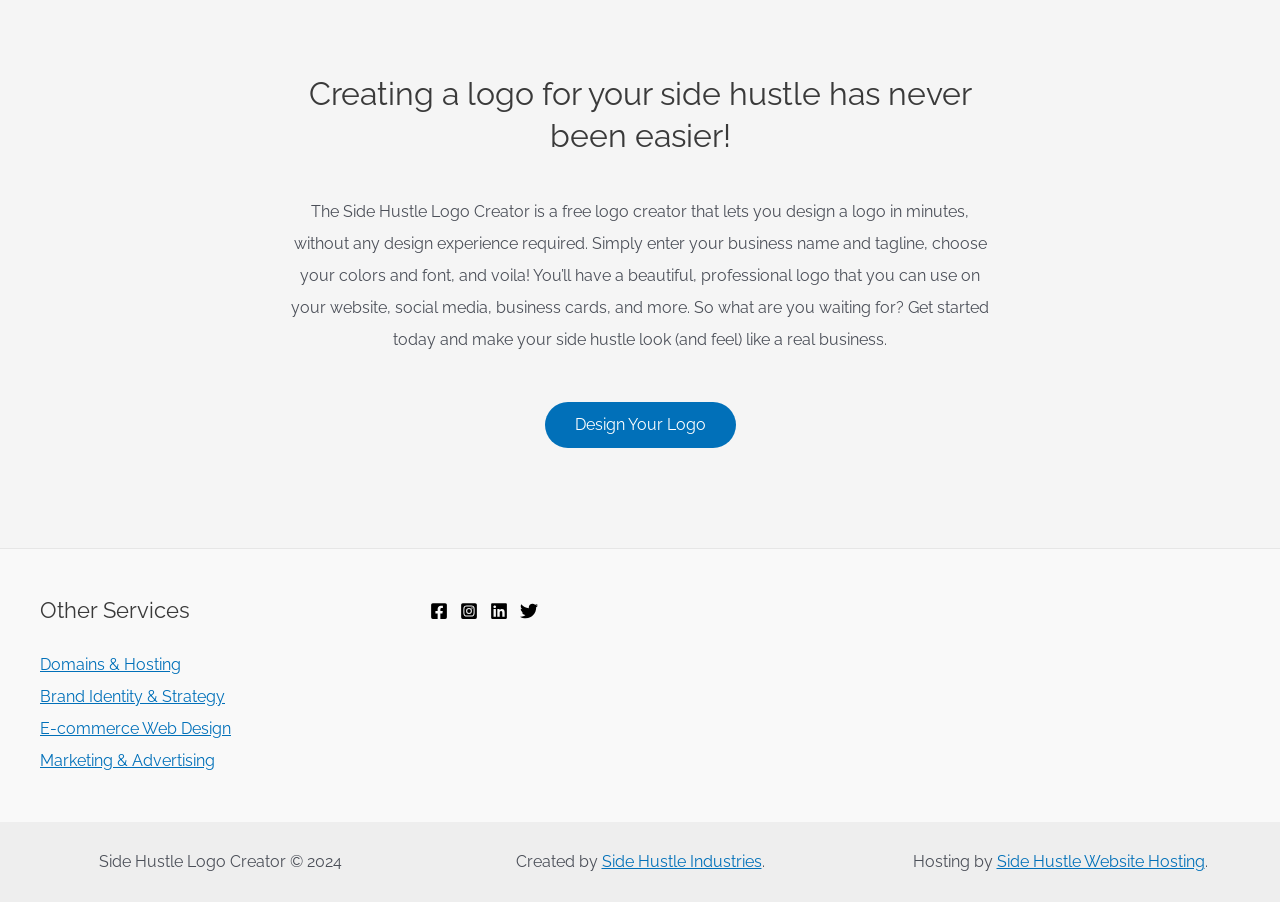Kindly determine the bounding box coordinates for the area that needs to be clicked to execute this instruction: "Visit our Facebook page".

[0.336, 0.667, 0.35, 0.687]